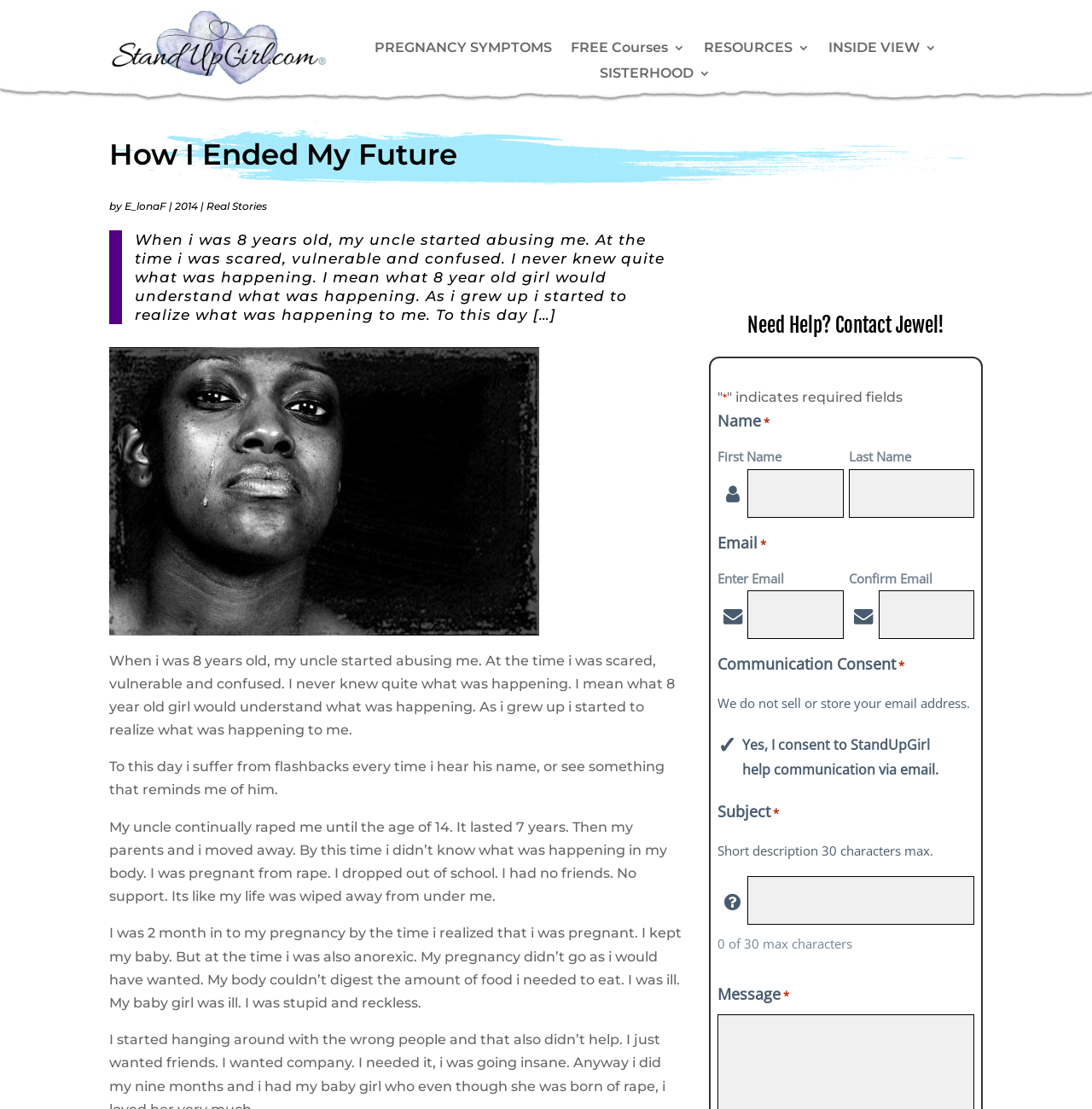Find the bounding box coordinates for the element that must be clicked to complete the instruction: "Click on 'RESOURCES 3'". The coordinates should be four float numbers between 0 and 1, indicated as [left, top, right, bottom].

[0.644, 0.038, 0.741, 0.055]